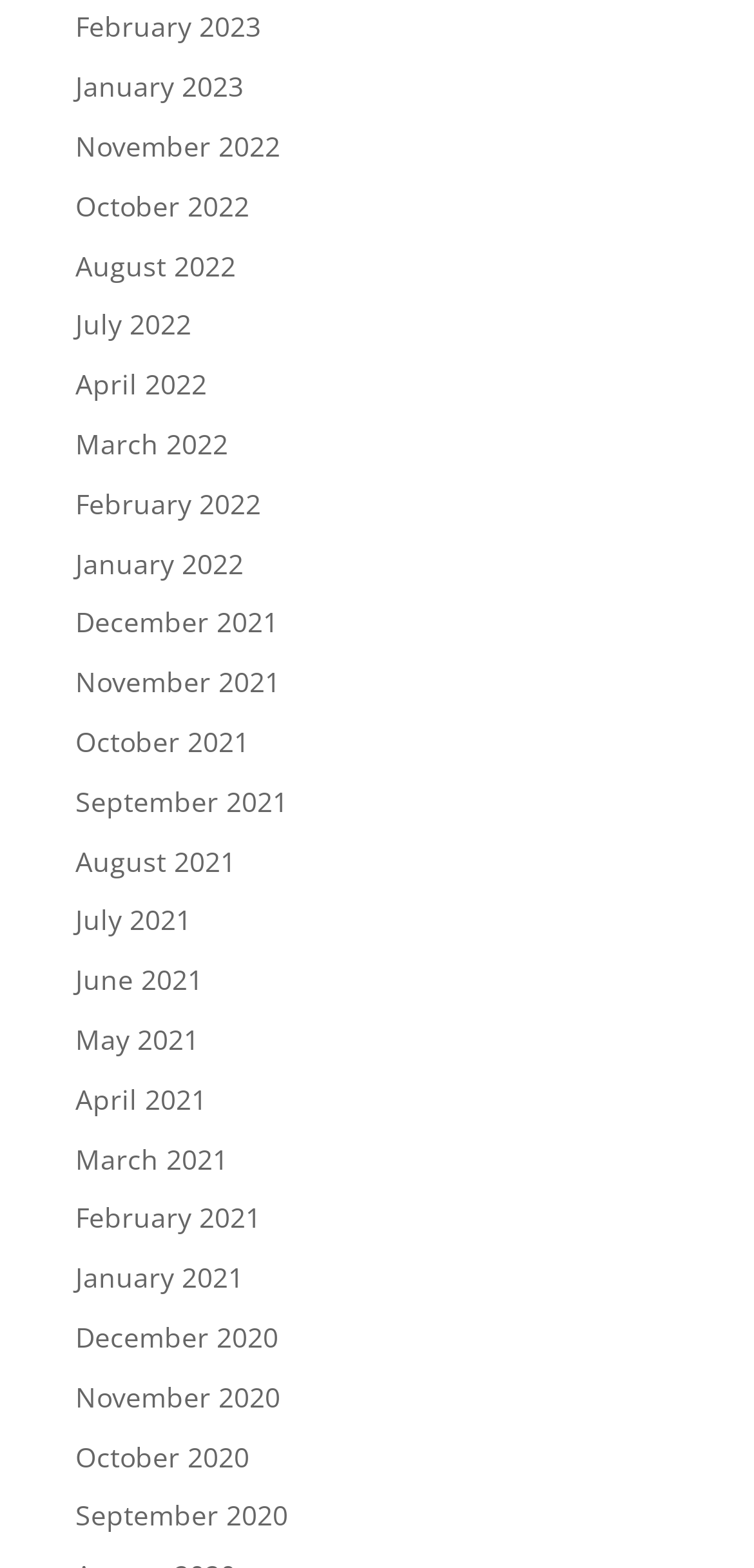Based on the image, provide a detailed and complete answer to the question: 
How many months are listed in 2021?

I can count the number of links related to 2021, which are December 2021, November 2021, October 2021, September 2021, August 2021, July 2021, June 2021, May 2021, April 2021, March 2021, February 2021, and January 2021. There are 12 months listed in 2021.